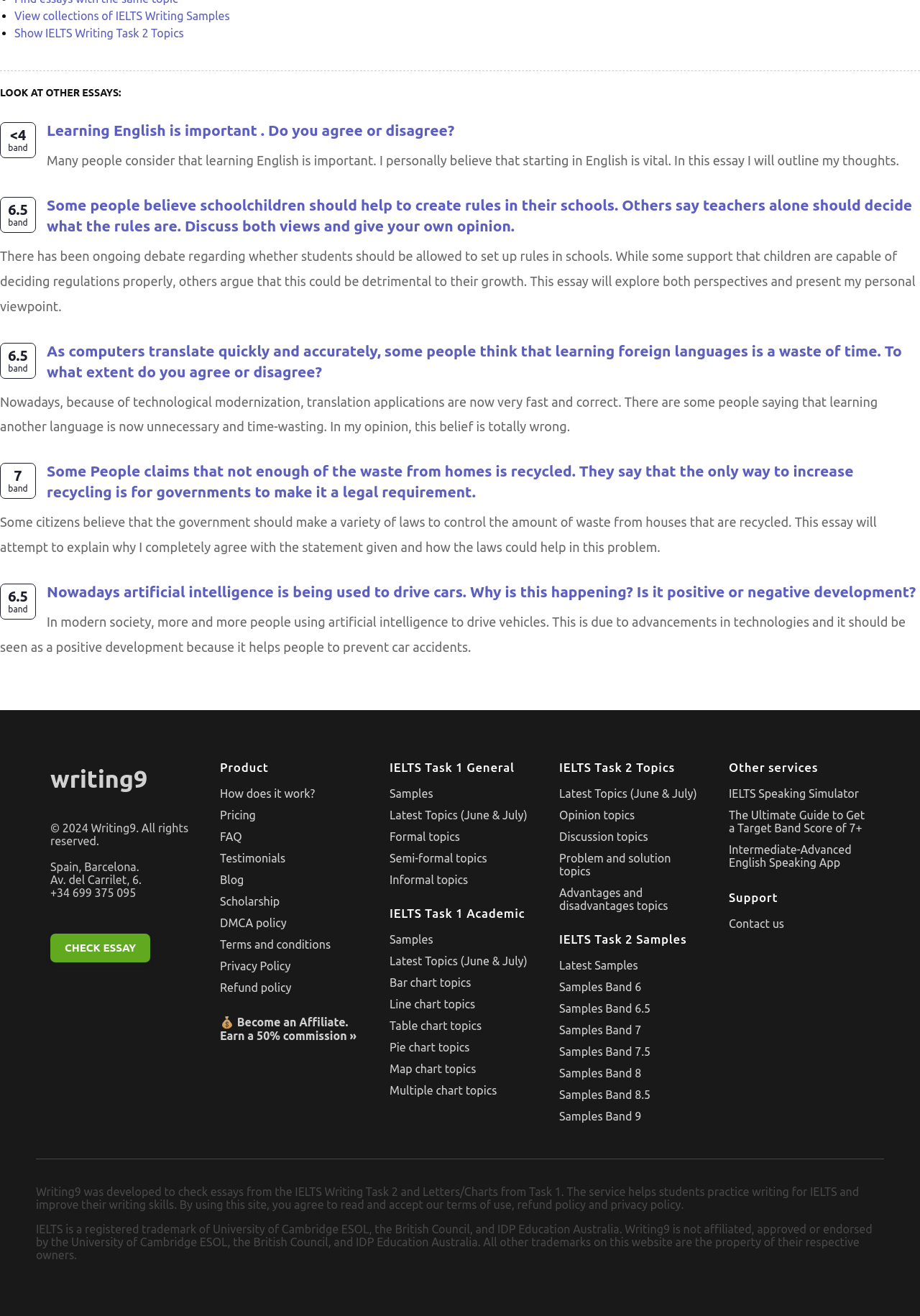Analyze the image and answer the question with as much detail as possible: 
What is the band score of the first essay?

The first essay is titled 'Learning English is important. Do you agree or disagree?' and has a band score of 6.5, as indicated by the '6.5 band' text next to the essay title.